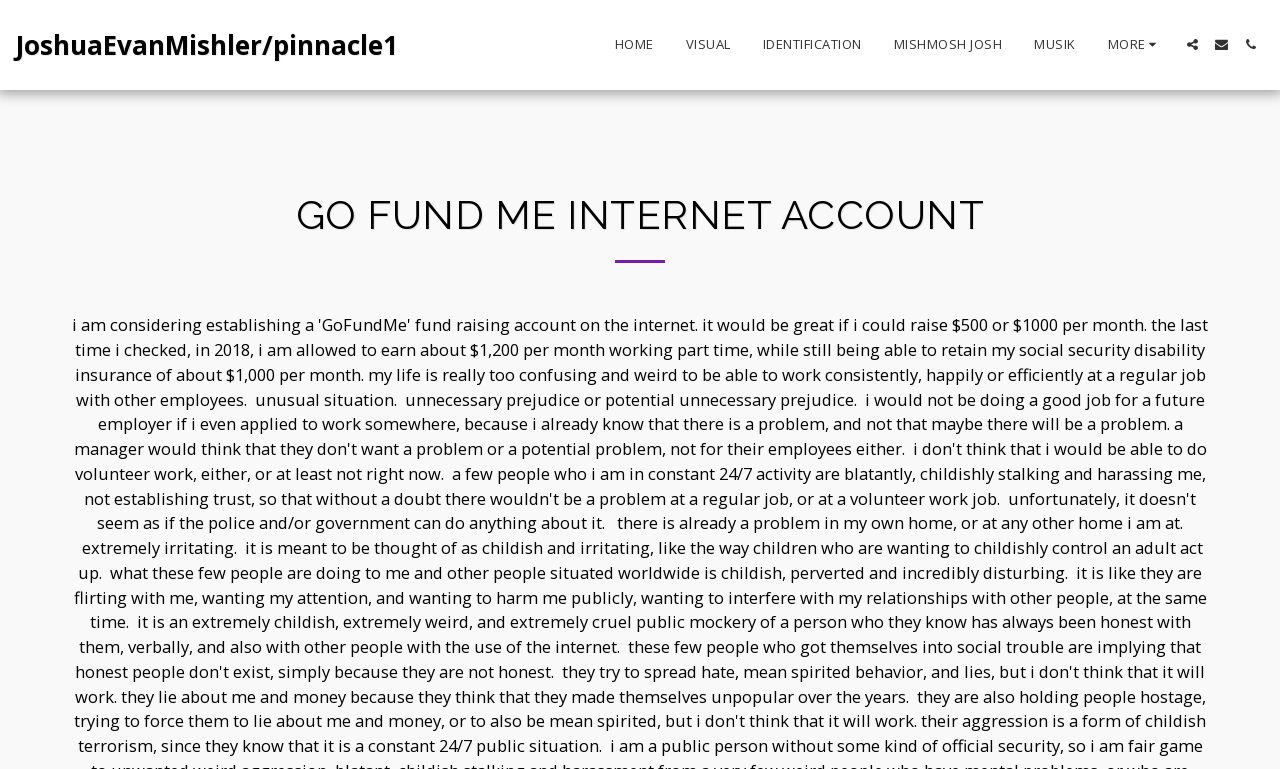What is the last link in the top navigation bar?
Look at the image and respond with a one-word or short-phrase answer.

MUSIK